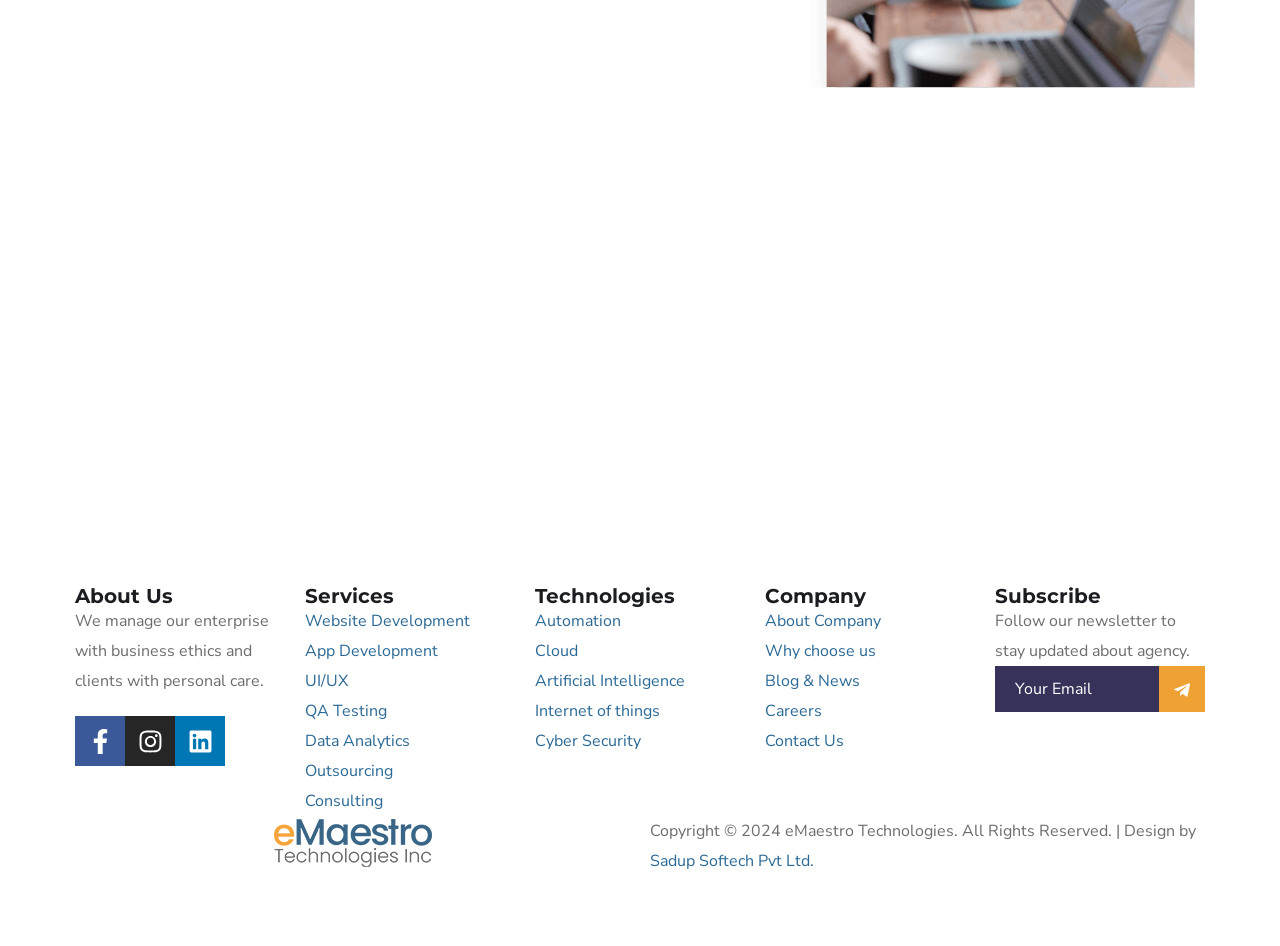Locate the bounding box of the UI element defined by this description: "Artificial Intelligence". The coordinates should be given as four float numbers between 0 and 1, formatted as [left, top, right, bottom].

[0.418, 0.704, 0.582, 0.736]